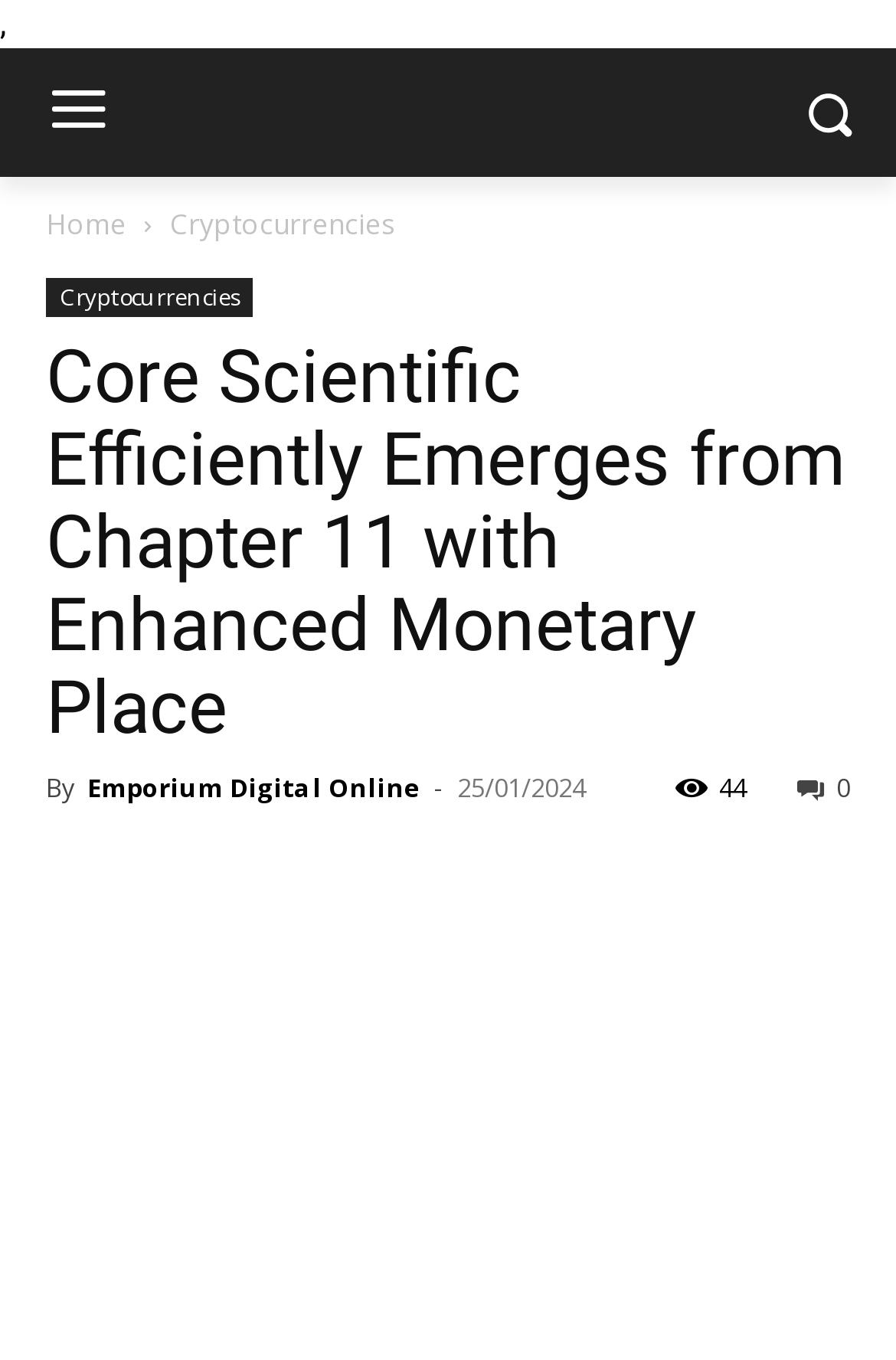Please identify the bounding box coordinates of where to click in order to follow the instruction: "Go to Home".

[0.051, 0.15, 0.141, 0.179]